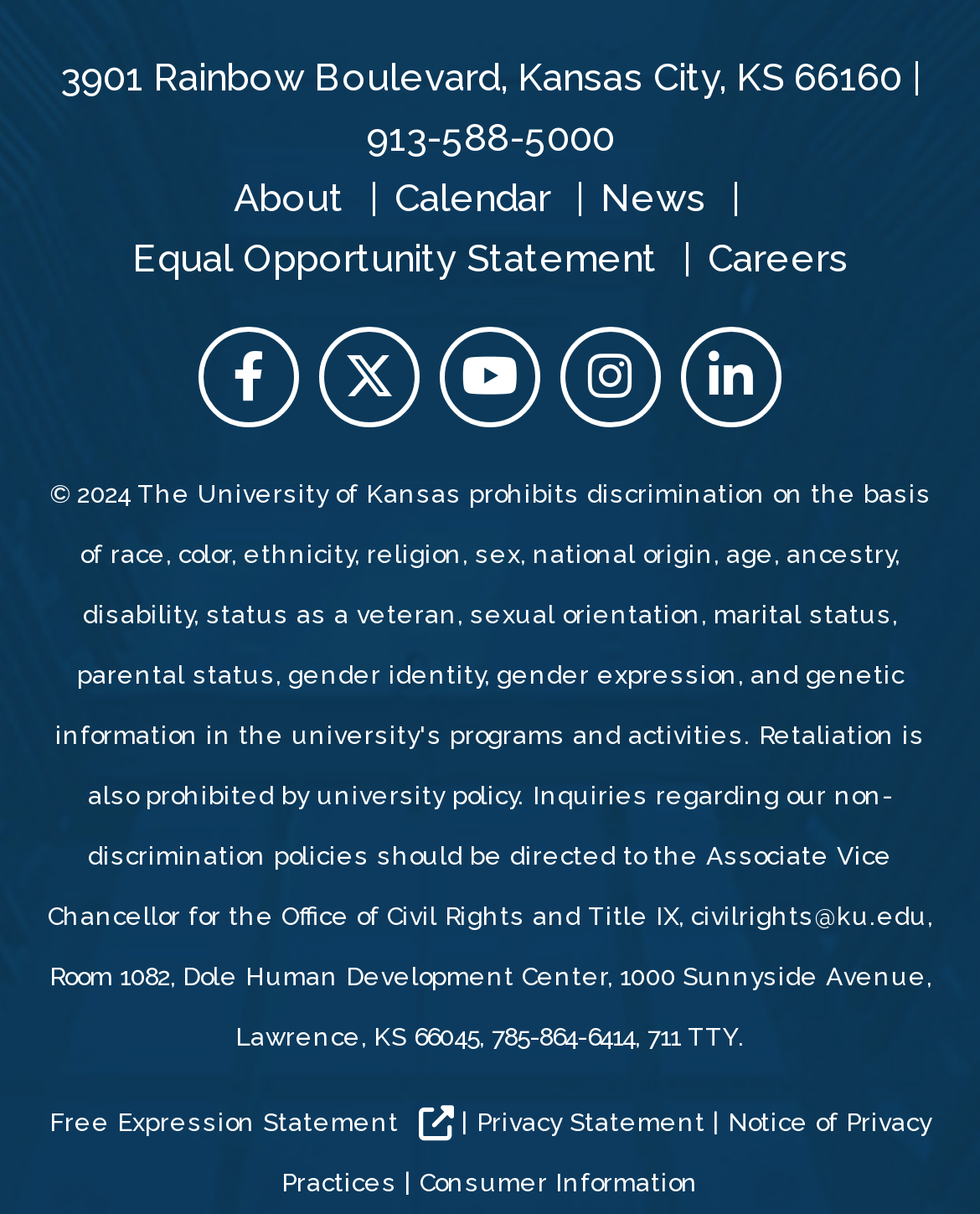How many links are available in the footer section?
Answer the question with a single word or phrase derived from the image.

6